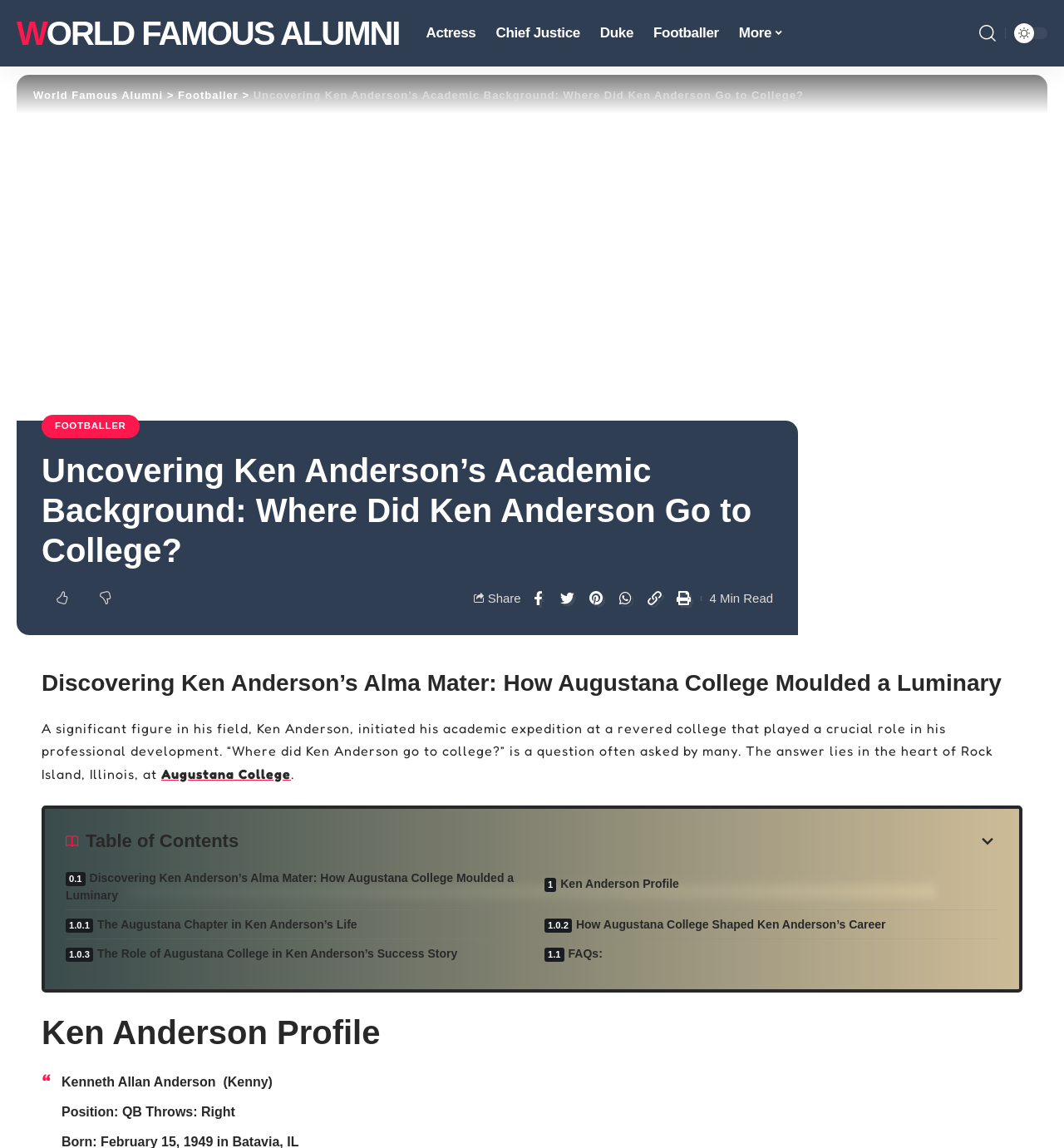Using the elements shown in the image, answer the question comprehensively: What is Ken Anderson's position in football?

I found the answer by looking at the 'Ken Anderson Profile' section, which lists his position as 'QB' (quarterback) next to the label 'Position'.